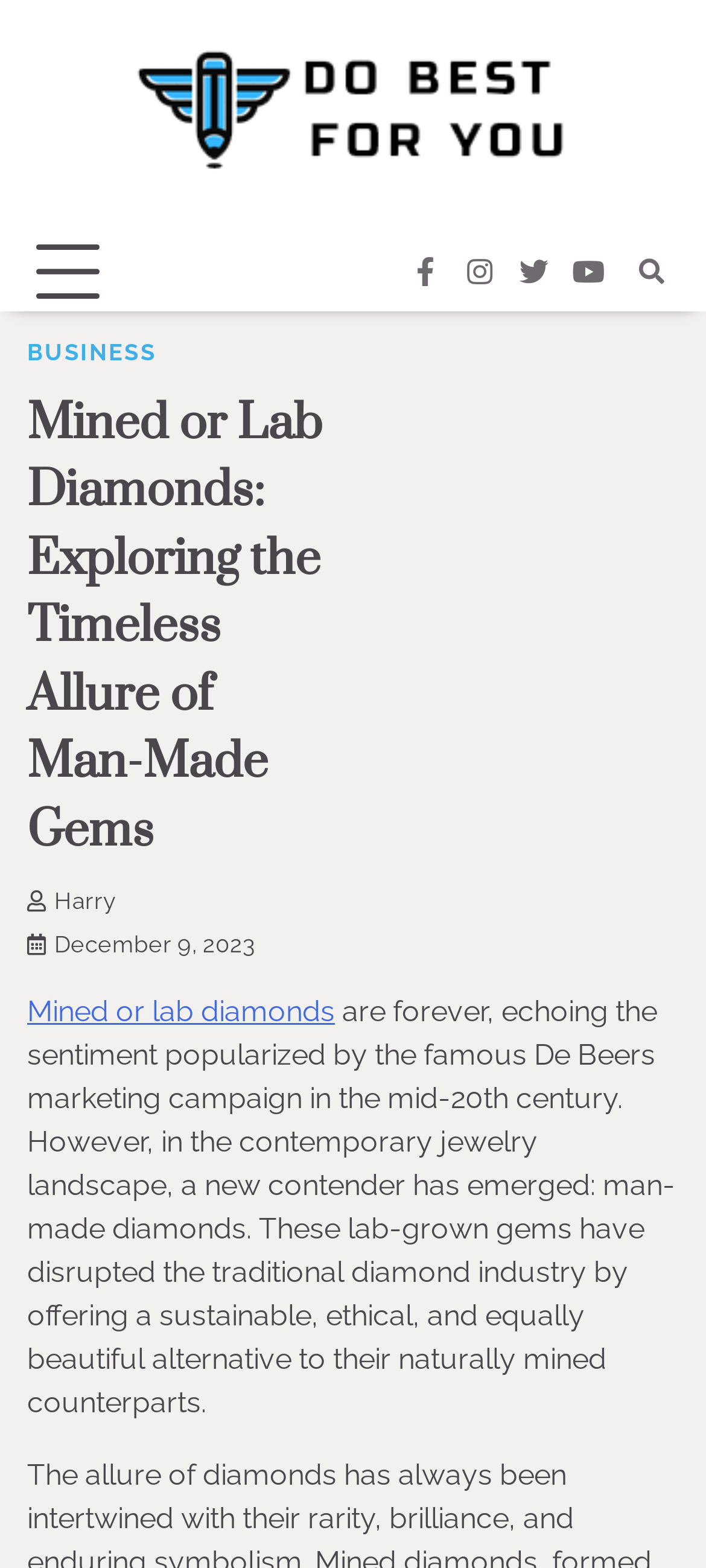What is the category of the article?
Provide an in-depth answer to the question, covering all aspects.

I found the category of the article by looking at the link element with the text 'BUSINESS' at the top of the webpage, which is likely to be a navigation menu item.